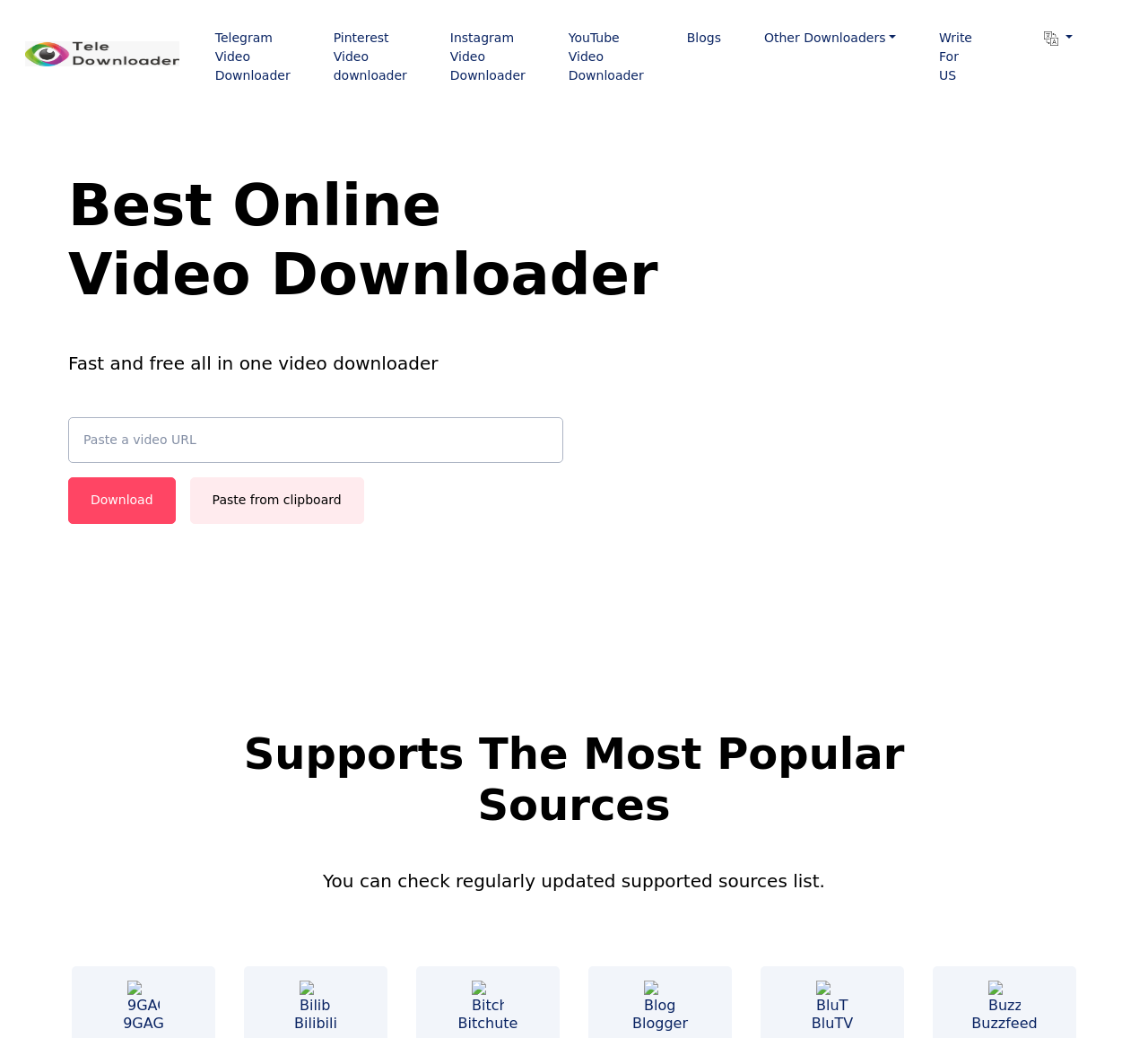Determine the bounding box coordinates for the UI element with the following description: "parent_node: Telegram Video Downloader". The coordinates should be four float numbers between 0 and 1, represented as [left, top, right, bottom].

[0.022, 0.034, 0.156, 0.069]